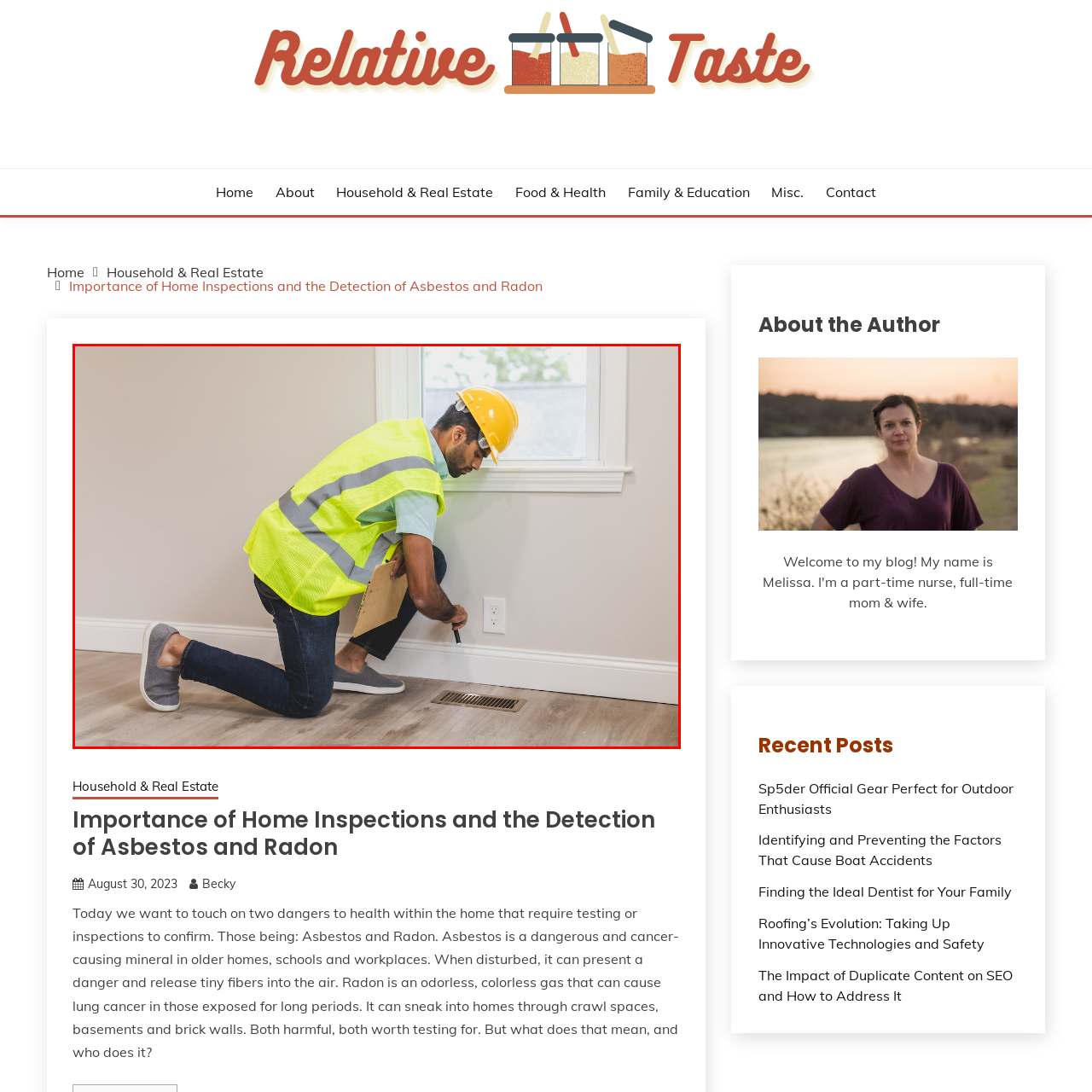What is the purpose of the window in the room?
Please look at the image marked with a red bounding box and provide a one-word or short-phrase answer based on what you see.

To let in natural light